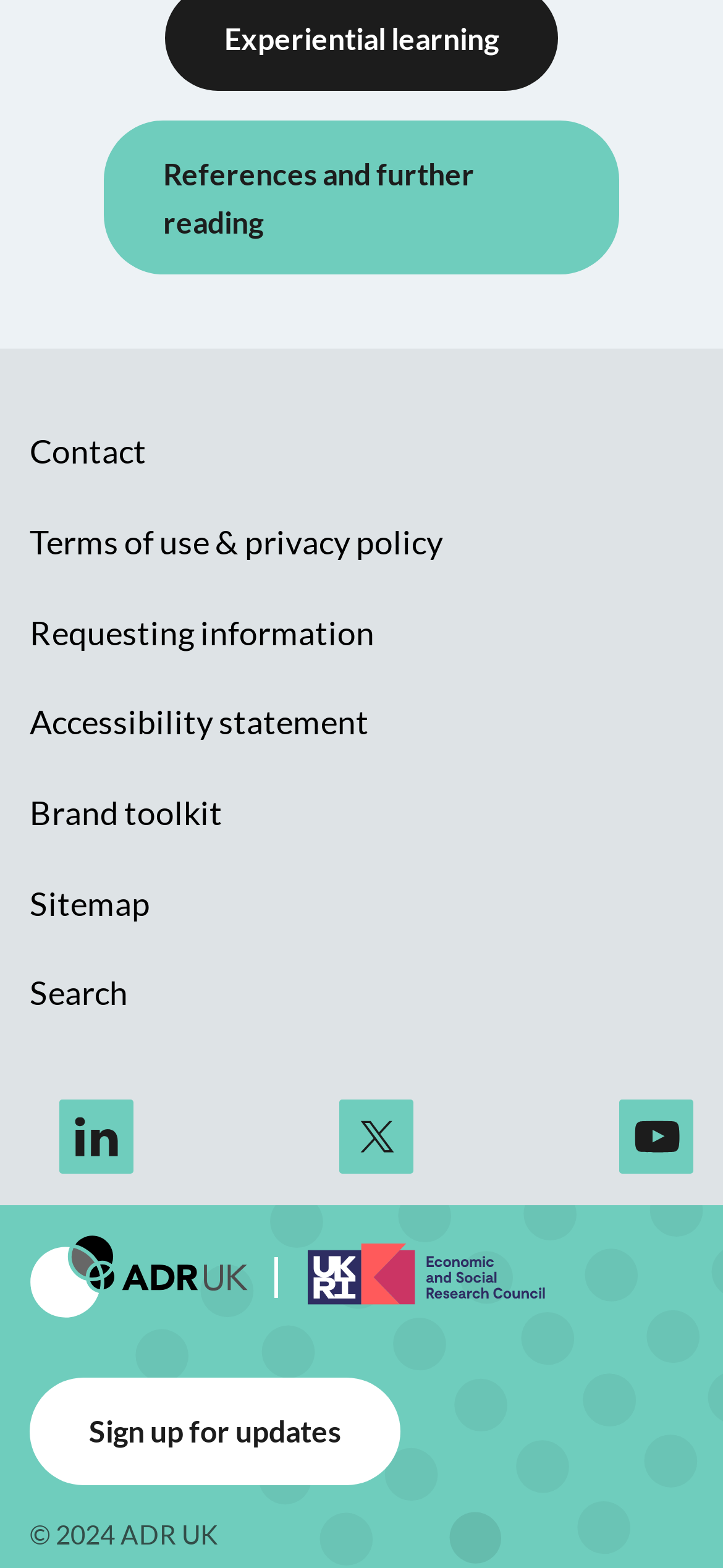Based on the element description: "References and further reading", identify the bounding box coordinates for this UI element. The coordinates must be four float numbers between 0 and 1, listed as [left, top, right, bottom].

[0.144, 0.077, 0.856, 0.175]